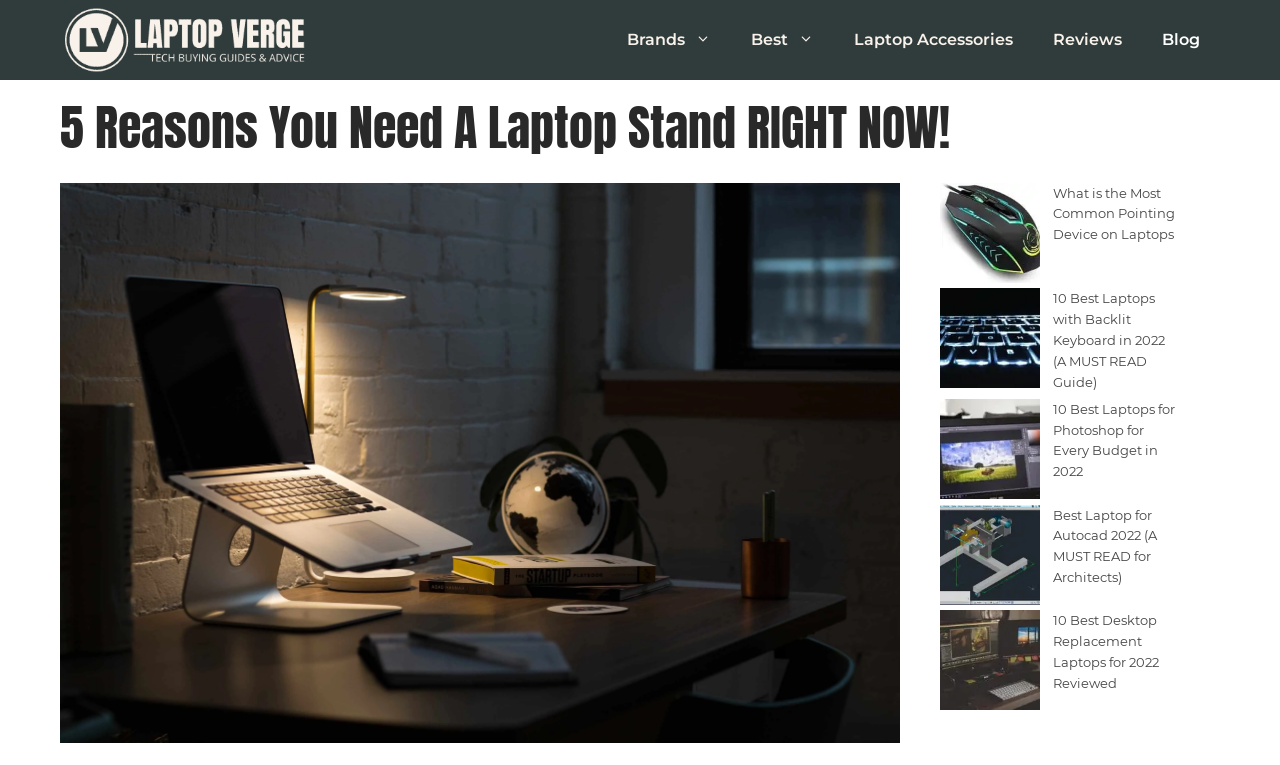Describe the entire webpage, focusing on both content and design.

This webpage is about laptop stands and their importance. At the top, there is a banner with the site's name, "Laptop Verge", accompanied by a logo image. Below the banner, there is a navigation menu with five links: "Brands", "Best", "Laptop Accessories", "Reviews", and "Blog".

The main content of the page is headed by a title, "5 Reasons You Need A Laptop Stand RIGHT NOW!", which is prominently displayed. The rest of the page is divided into two sections. On the left, there are five links to related articles, each with a descriptive title, such as "What is the Most Common Pointing Device on Laptops" and "10 Best Laptops with Backlit Keyboard in 2022". These links are duplicated on the right side of the page, with some of them accompanied by images.

The articles mentioned in the links seem to be related to laptops and their accessories, with topics ranging from pointing devices to laptops for specific uses like Photoshop and Autocad. The images accompanying some of the links appear to be related to the article topics, such as a laptop with a backlit keyboard or a laptop suitable for Autocad. Overall, the page is focused on providing information and resources related to laptops and their accessories, with a emphasis on the importance of laptop stands.